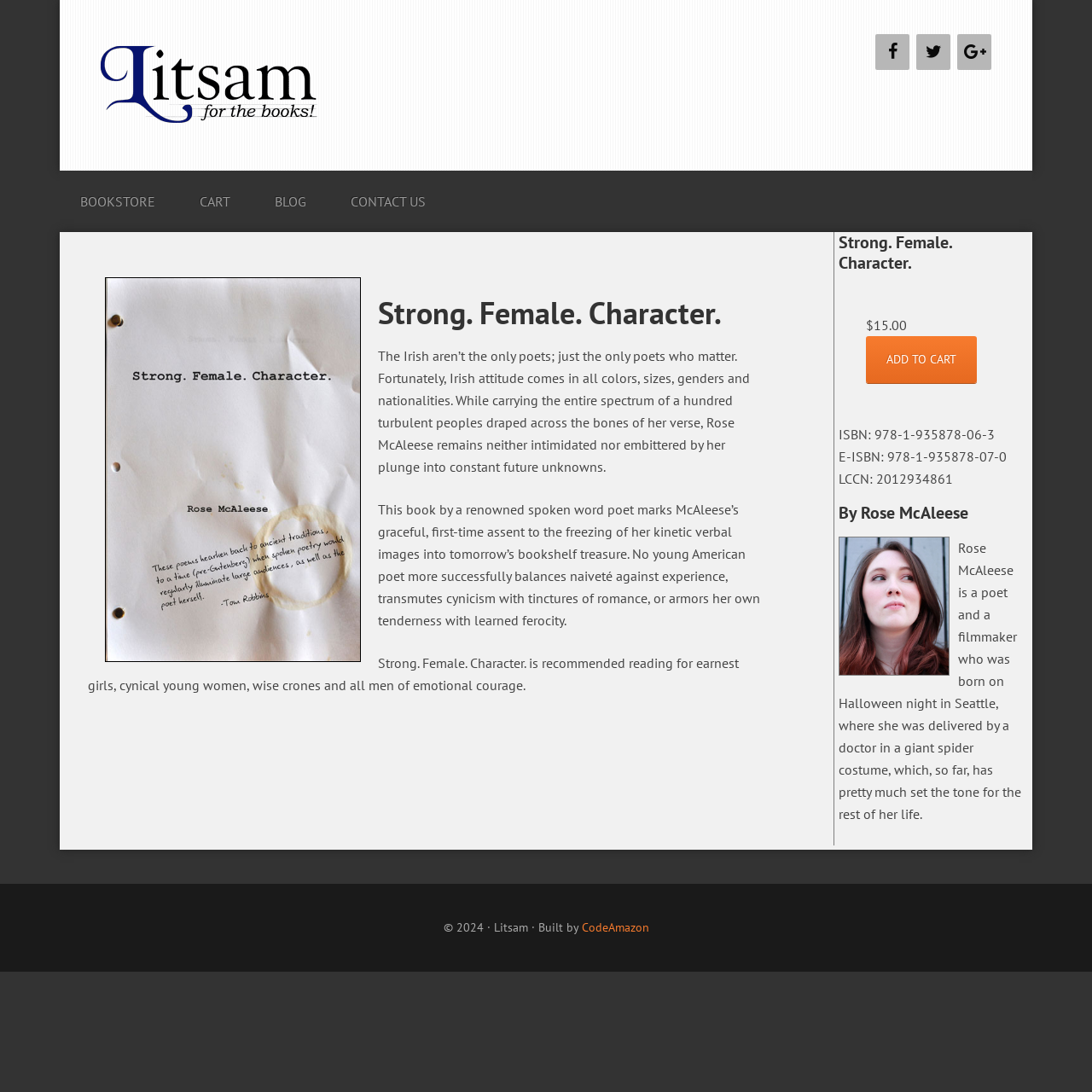Find the bounding box coordinates of the clickable region needed to perform the following instruction: "Register an account". The coordinates should be provided as four float numbers between 0 and 1, i.e., [left, top, right, bottom].

None